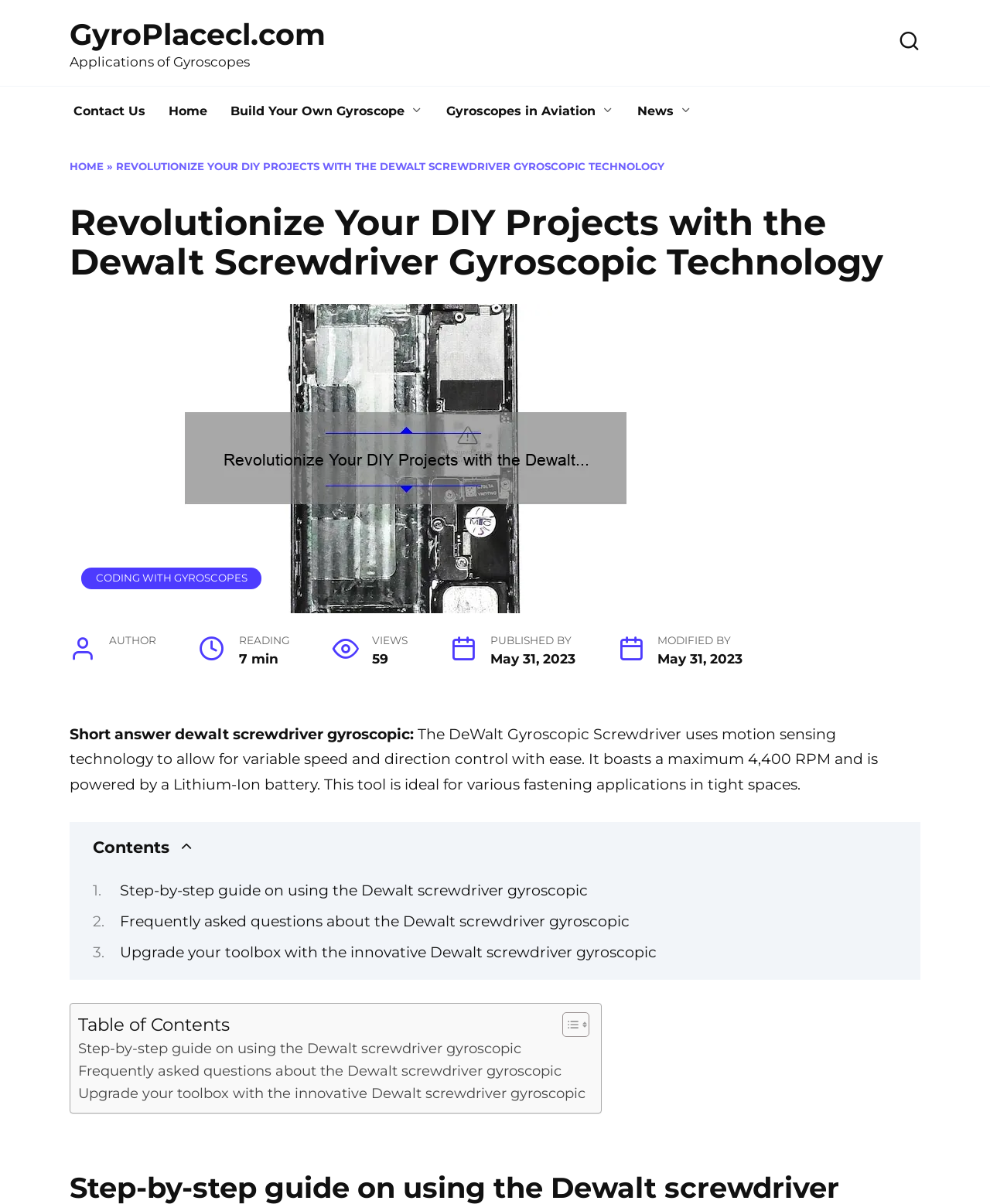Refer to the image and answer the question with as much detail as possible: What is the purpose of the DeWalt Gyroscopic Screwdriver?

The answer can be inferred from the paragraph that describes the DeWalt Gyroscopic Screwdriver, which states 'This tool is ideal for various fastening applications in tight spaces.'